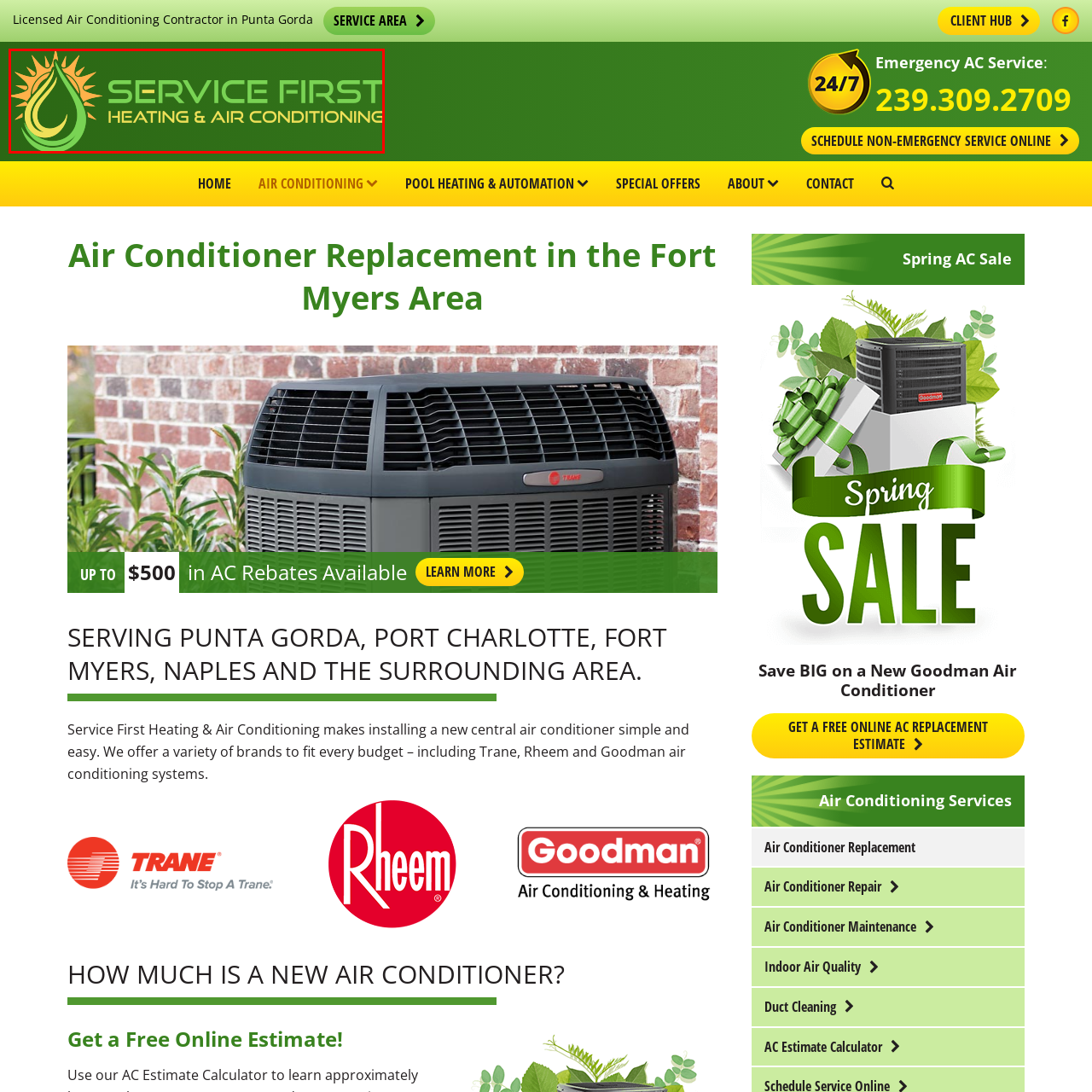Offer a detailed account of the image that is framed by the red bounding box.

The image features the logo of **Service First Heating & Air Conditioning**, prominently displayed against a vibrant green background. The design incorporates a stylized drop, symbolizing the efficient cooling and heating services provided by the company, radiating warmth and expertise. The logo's color scheme blends golden and green hues, conveying a sense of reliability and professionalism. The bold, modern typography highlights the company name, ensuring it stands out as customers seek trusted air conditioning solutions in the Punta Gorda and Fort Myers areas. This branding reflects the company’s commitment to quality service and customer satisfaction in the HVAC industry.